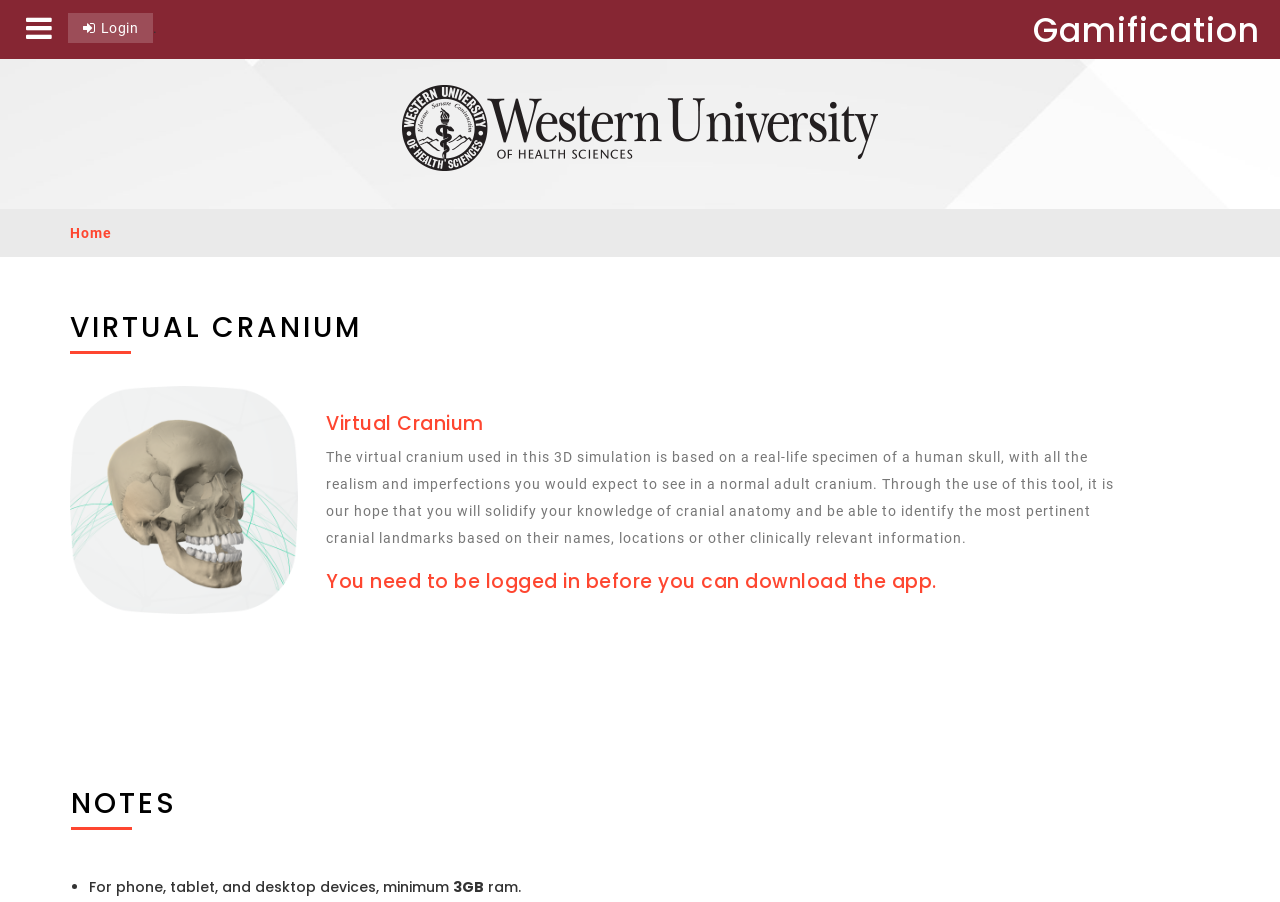Bounding box coordinates should be in the format (top-left x, top-left y, bottom-right x, bottom-right y) and all values should be floating point numbers between 0 and 1. Determine the bounding box coordinate for the UI element described as: parent_node: Login.

[0.016, 0.014, 0.045, 0.049]